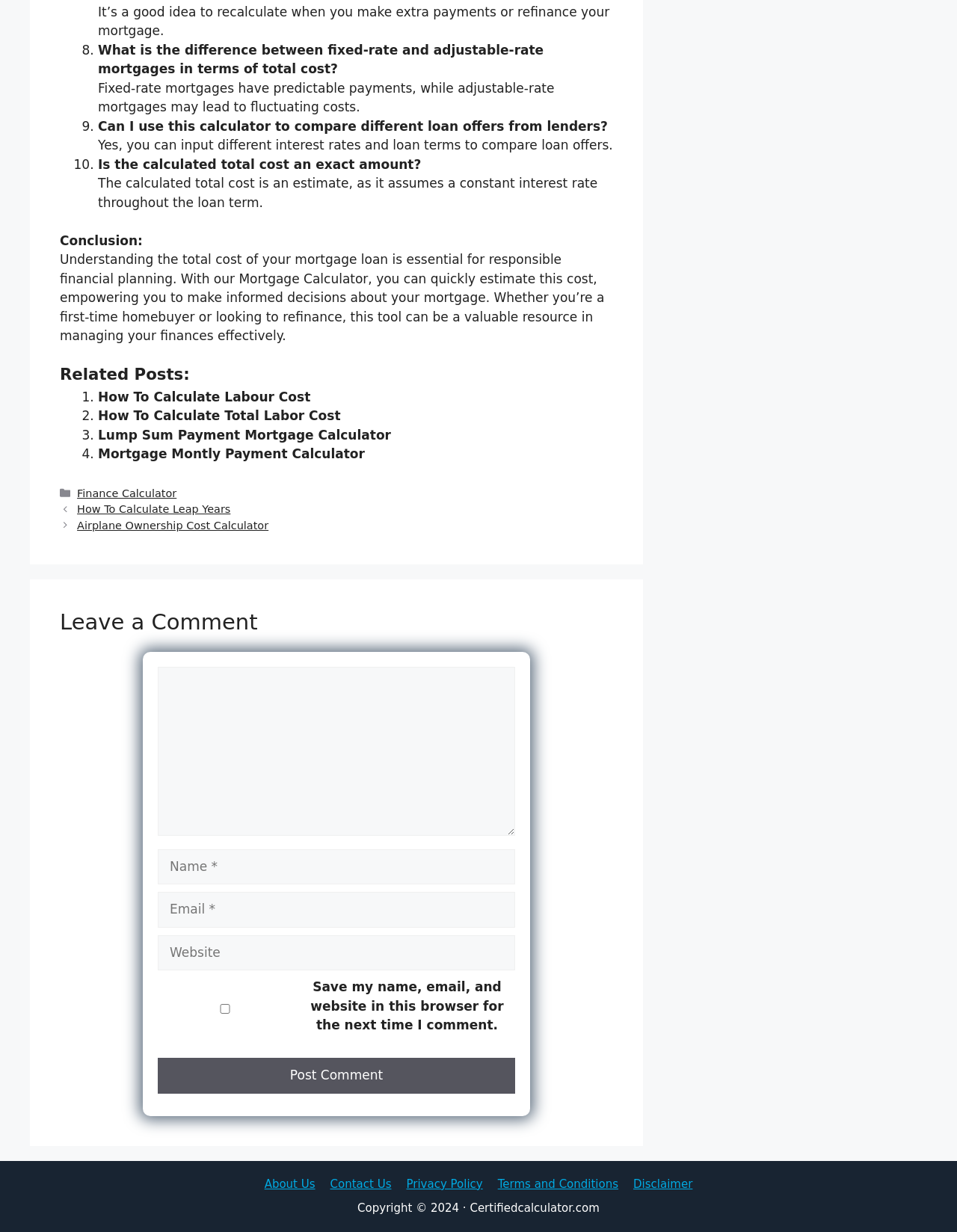Find the bounding box coordinates of the clickable region needed to perform the following instruction: "Click the 'About Us' link". The coordinates should be provided as four float numbers between 0 and 1, i.e., [left, top, right, bottom].

[0.276, 0.956, 0.329, 0.967]